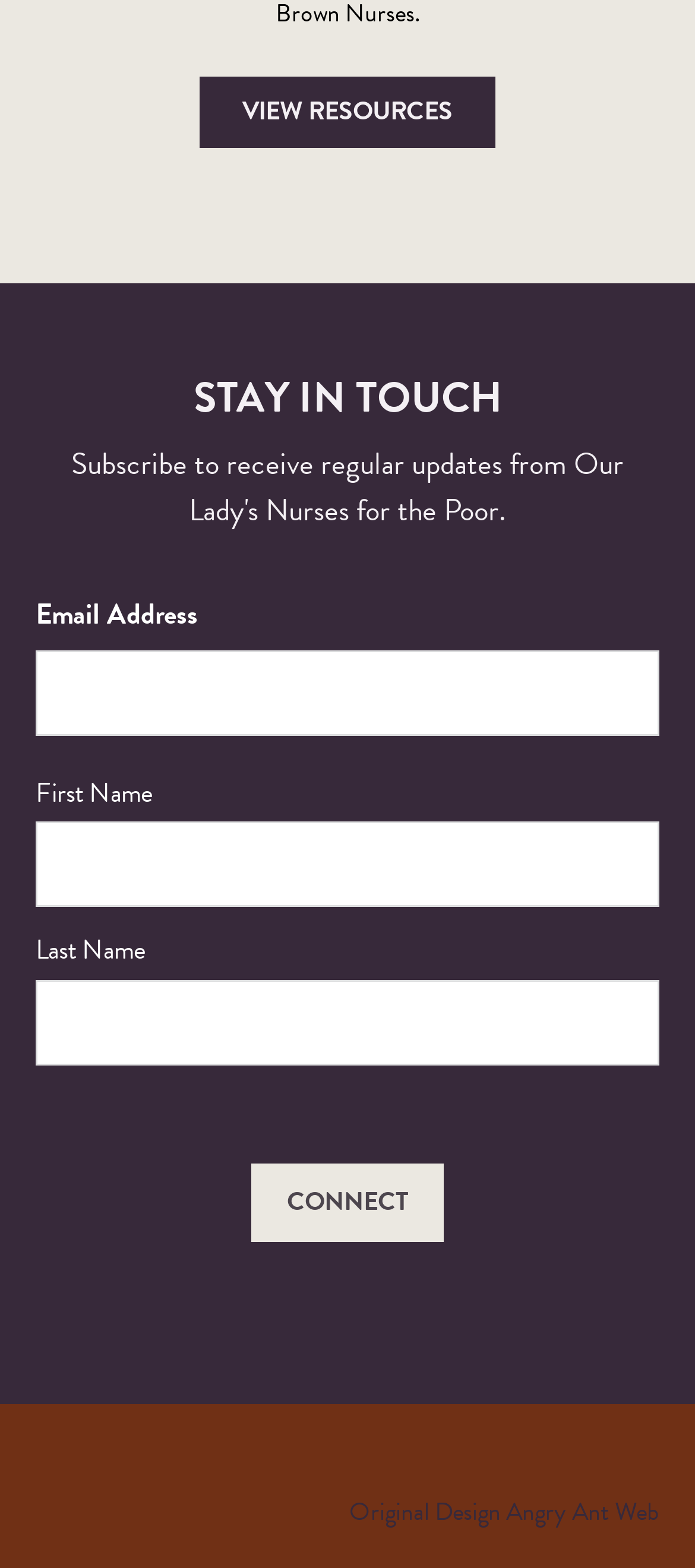Please answer the following question using a single word or phrase: 
What is the heading above the 'Email Address' input field?

STAY IN TOUCH